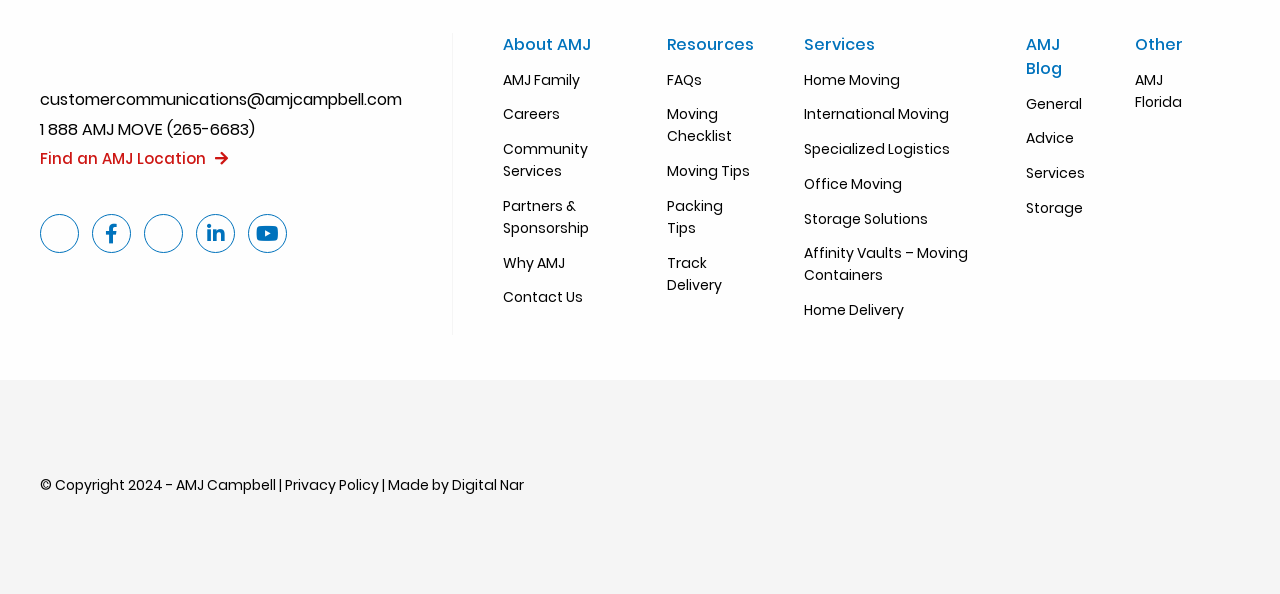Answer the following query concisely with a single word or phrase:
What is the copyright year of AMJ Campbell?

2024